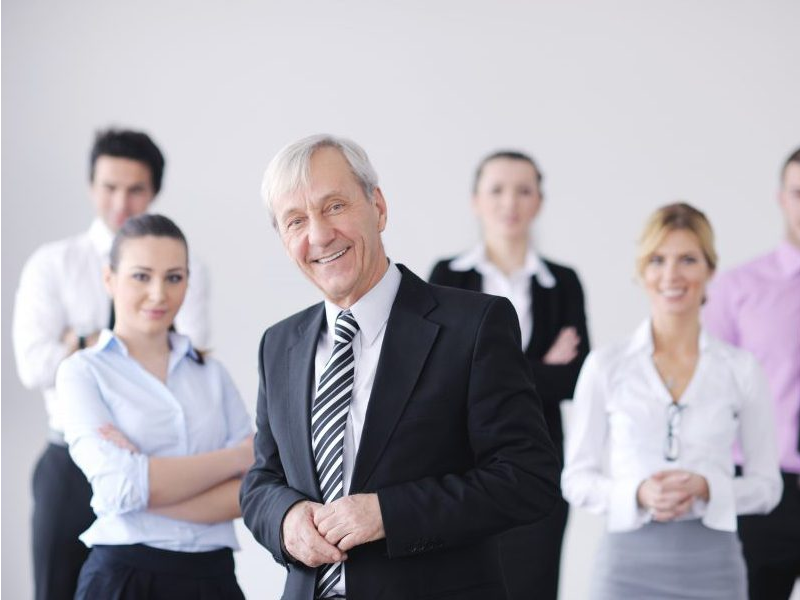Offer an in-depth description of the image.

The image features a diverse group of professionals in a corporate setting, all dressed in formal attire. In the foreground, an older gentleman with a friendly smile stands confidently, wearing a black suit with a white dress shirt and a striped tie. He is flanked by several colleagues who appear supportive; they are positioned behind him, showcasing a mix of genders and styles. This composition emphasizes teamwork and the importance of leadership in professional environments. The backdrop is neutral, further highlighting the group's engagement and the positive dynamics of their collaboration. This image reflects the theme of empowerment and the growing presence of women in leadership and professional roles, as noted in recent discussions surrounding women's gatherings and events focused on advancing their strengths.